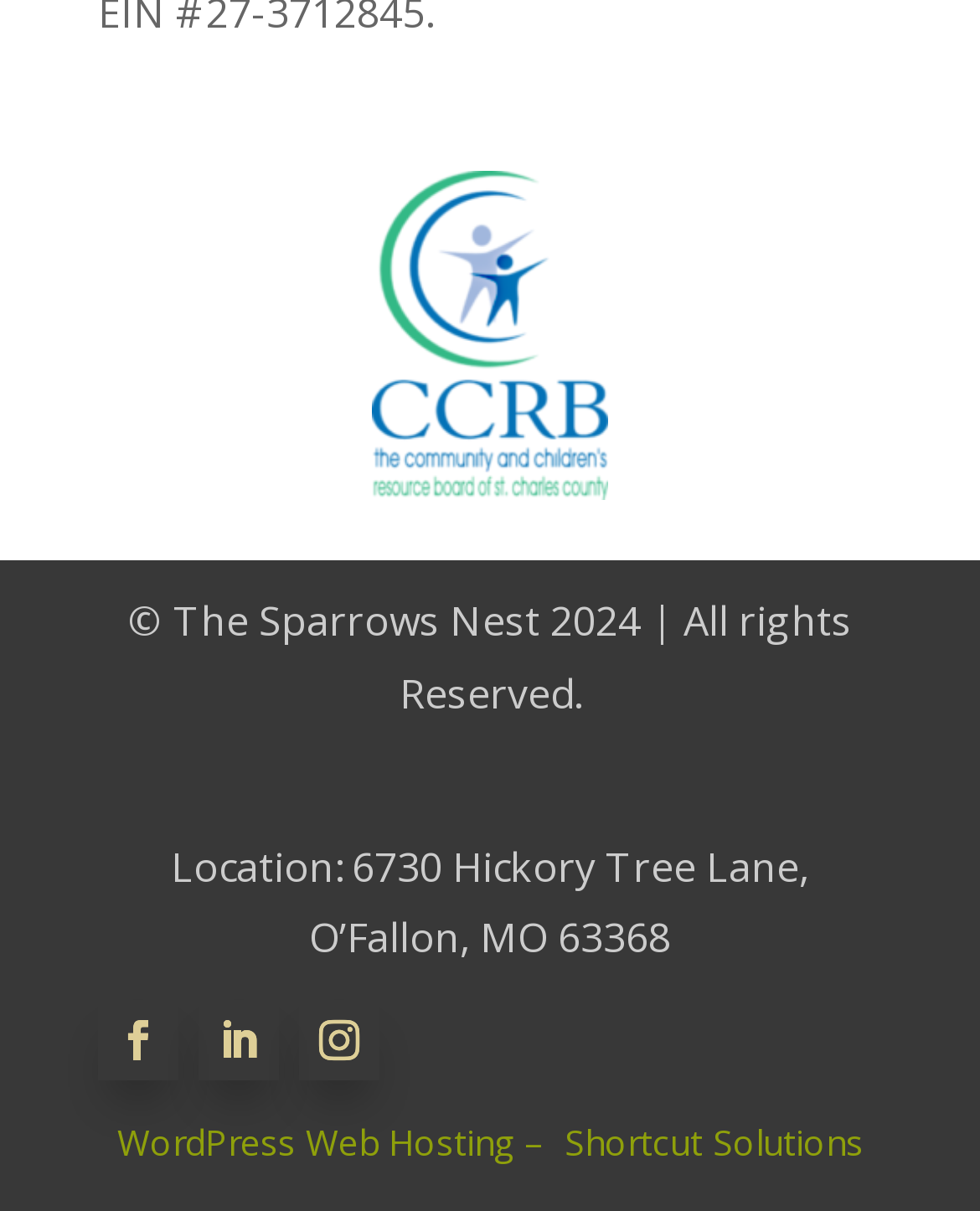Use a single word or phrase to respond to the question:
What is the text of the link at the very bottom of the webpage?

WordPress Web Hosting – Shortcut Solutions